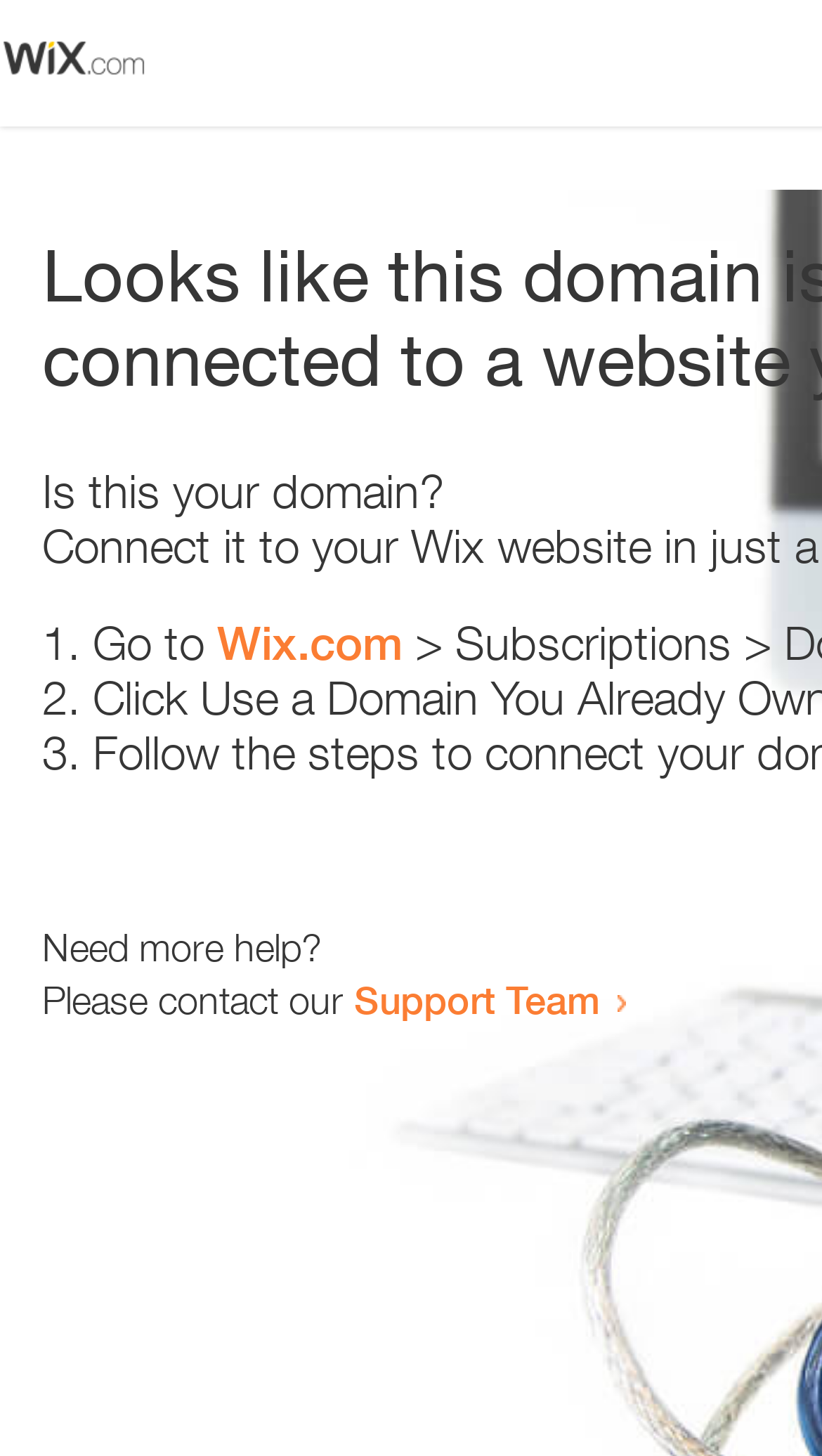Using the details in the image, give a detailed response to the question below:
What is the website suggested to visit?

The webpage suggests visiting 'Wix.com' as part of the steps to resolve the issue, as indicated by the link 'Wix.com'.